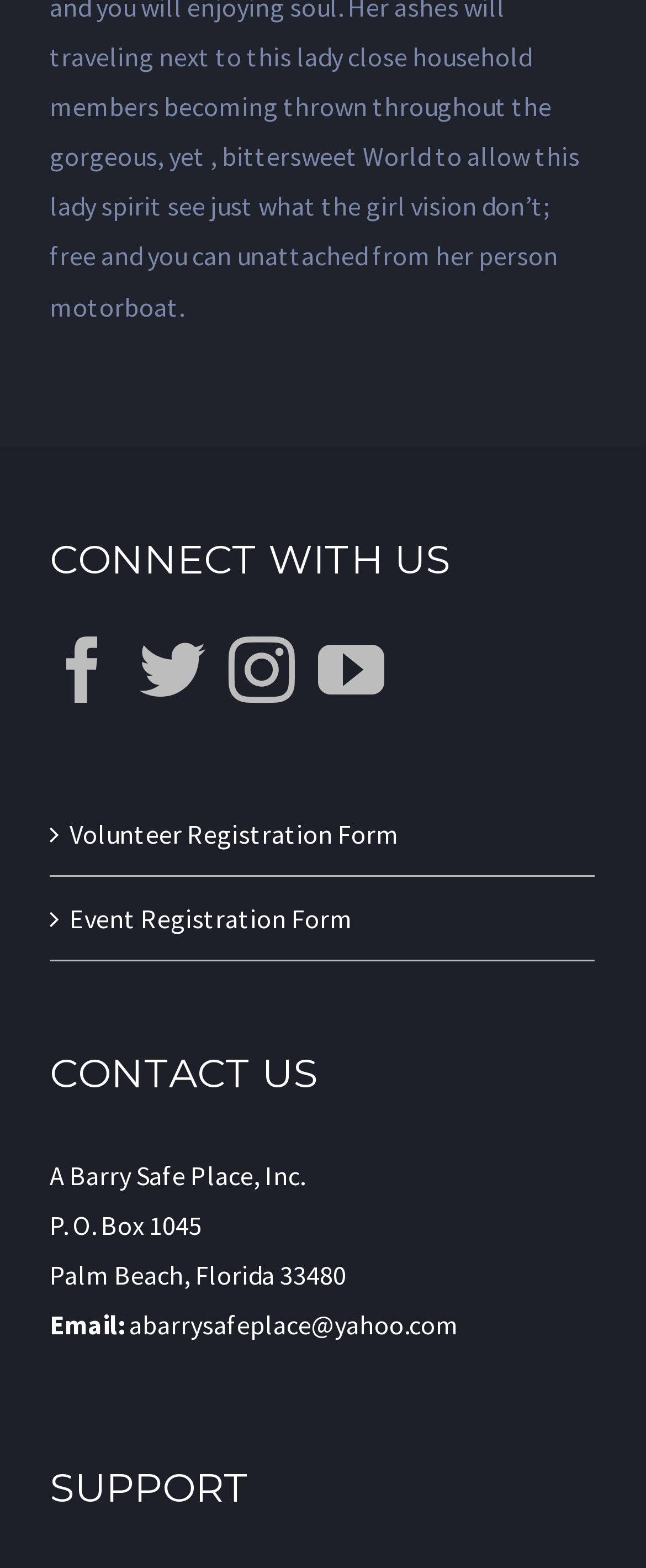How many social media links are available?
Kindly answer the question with as much detail as you can.

I counted the number of social media links available on the webpage, which are Facebook, Twitter, Instagram, and YouTube, and found that there are 4 social media links.